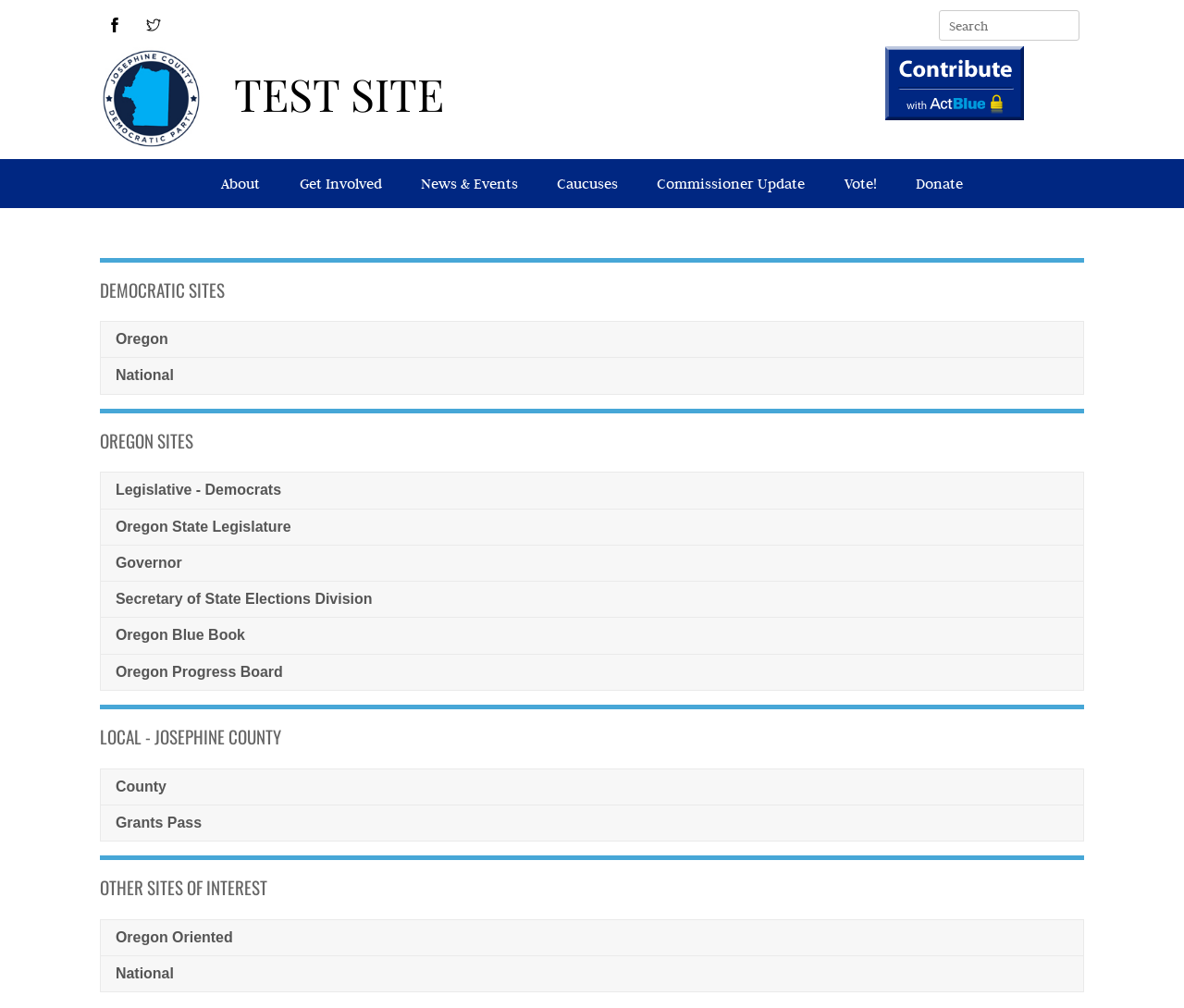Identify the bounding box coordinates of the section that should be clicked to achieve the task described: "Search for something".

None